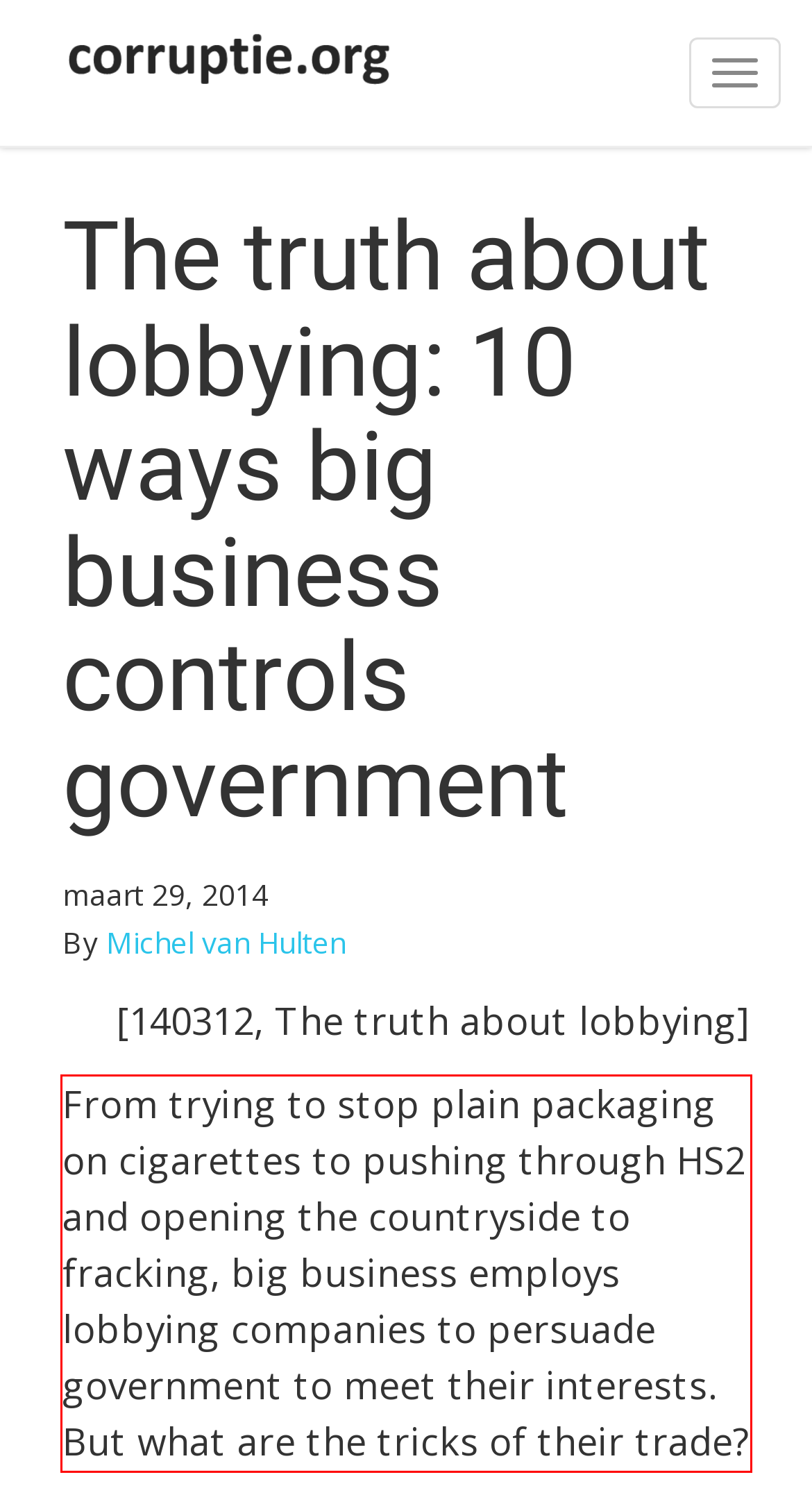The screenshot provided shows a webpage with a red bounding box. Apply OCR to the text within this red bounding box and provide the extracted content.

From trying to stop plain packaging on cigarettes to pushing through HS2 and opening the countryside to fracking, big business employs lobbying companies to persuade government to meet their interests. But what are the tricks of their trade?